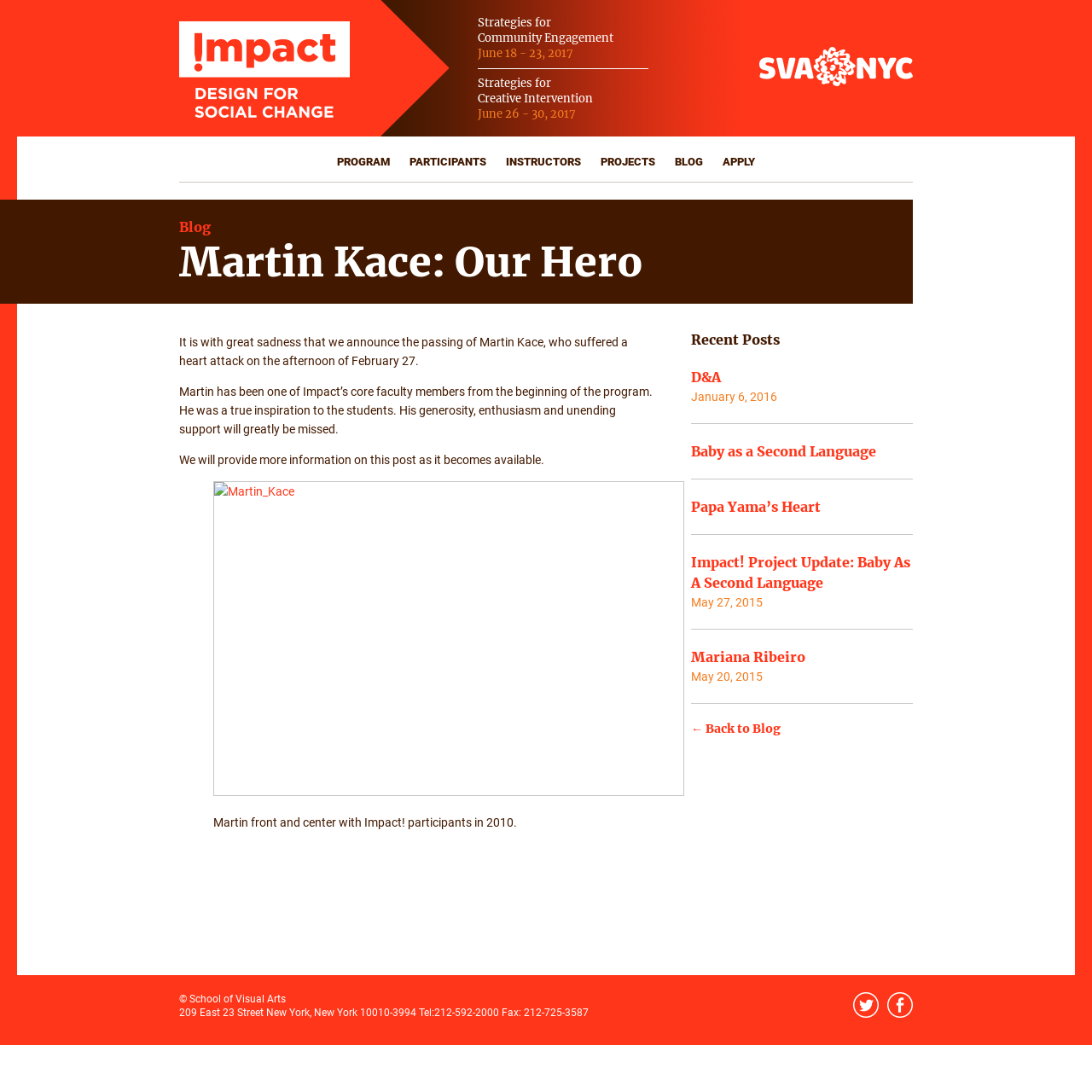Identify the bounding box coordinates for the element you need to click to achieve the following task: "View the PRODUCTS catalog". Provide the bounding box coordinates as four float numbers between 0 and 1, in the form [left, top, right, bottom].

None